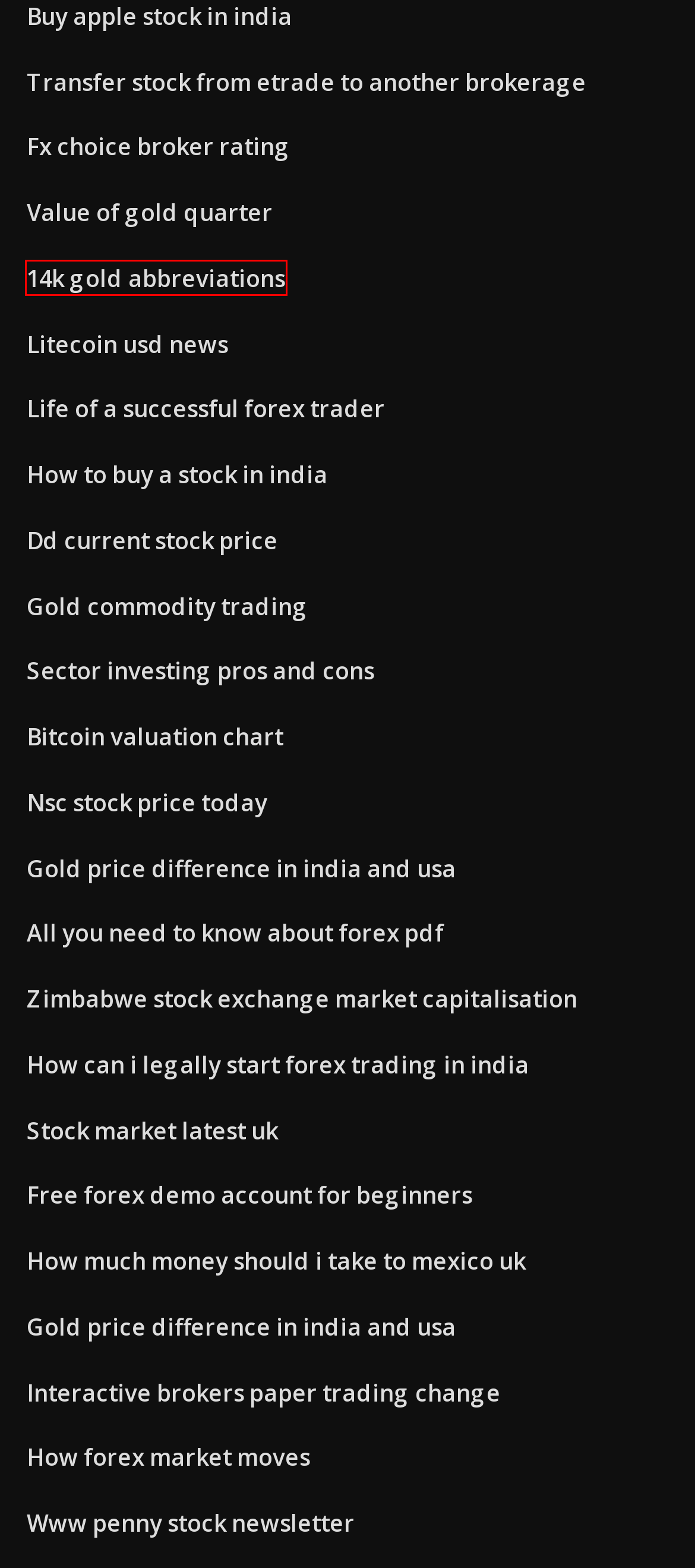You are given a webpage screenshot where a red bounding box highlights an element. Determine the most fitting webpage description for the new page that loads after clicking the element within the red bounding box. Here are the candidates:
A. Mise a jour lumia 535 vers windows 10
B. Comment faire des vidéos avec des photos
C. Download windows 10 students
D. Es file explorer download for amazon fire stick
E. How to download tutuapp apk
F. Diablo 3 mobile apk free download
G. Meilleur anti spam android gratuit
H. Page jaune telephone gratuit

H